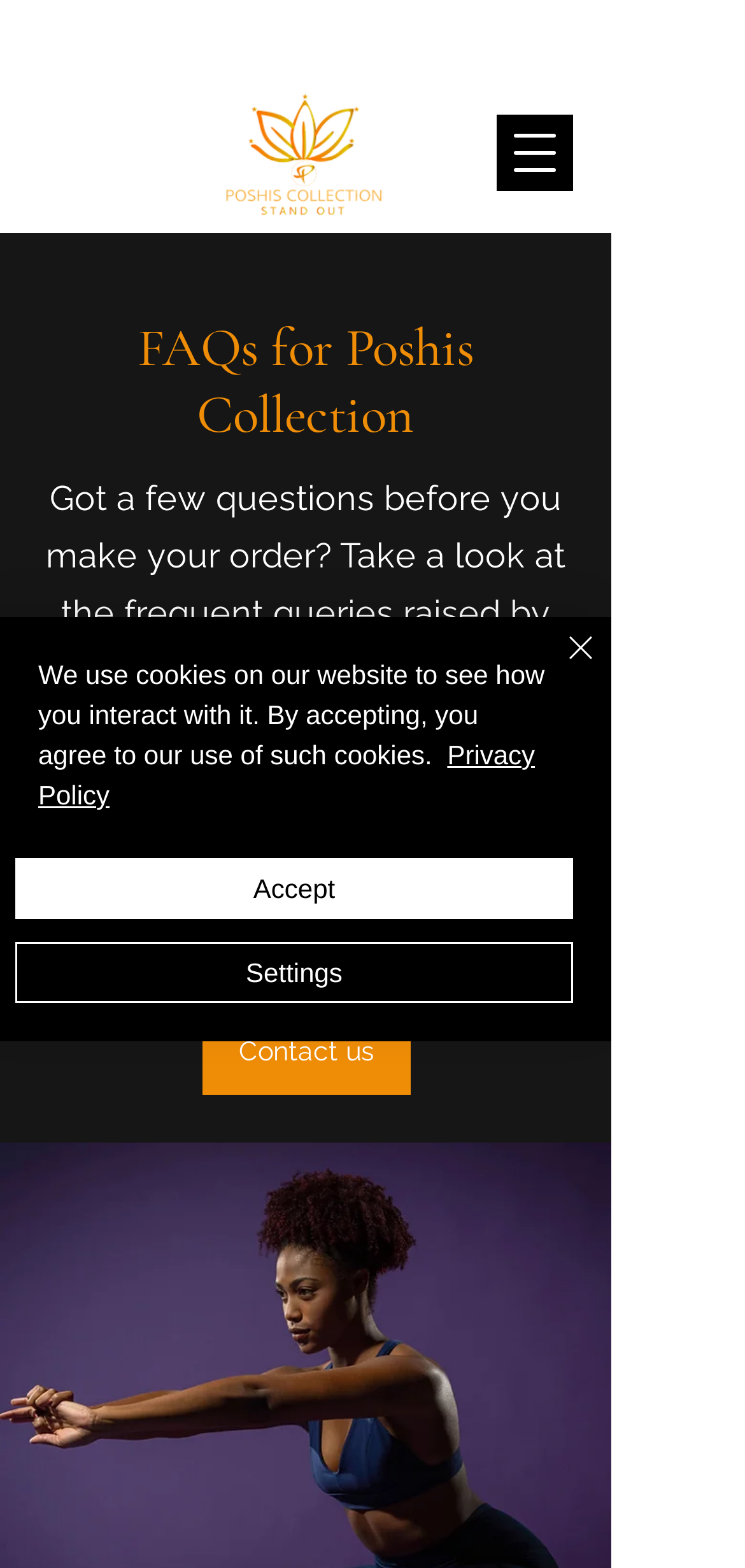Please locate and generate the primary heading on this webpage.

FAQs for Poshis Collection